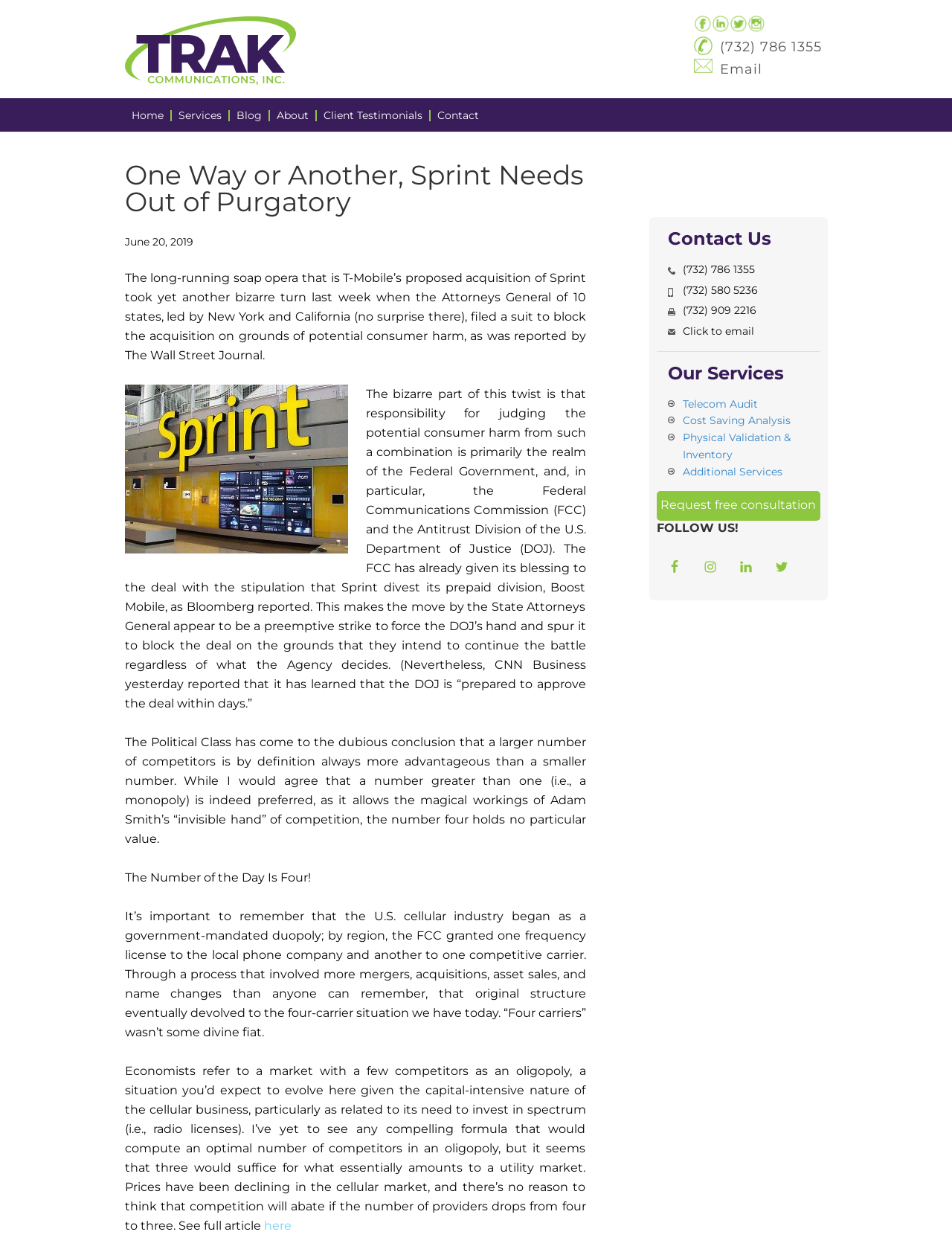Bounding box coordinates should be in the format (top-left x, top-left y, bottom-right x, bottom-right y) and all values should be floating point numbers between 0 and 1. Determine the bounding box coordinate for the UI element described as: alt="Digital Around the World"

None